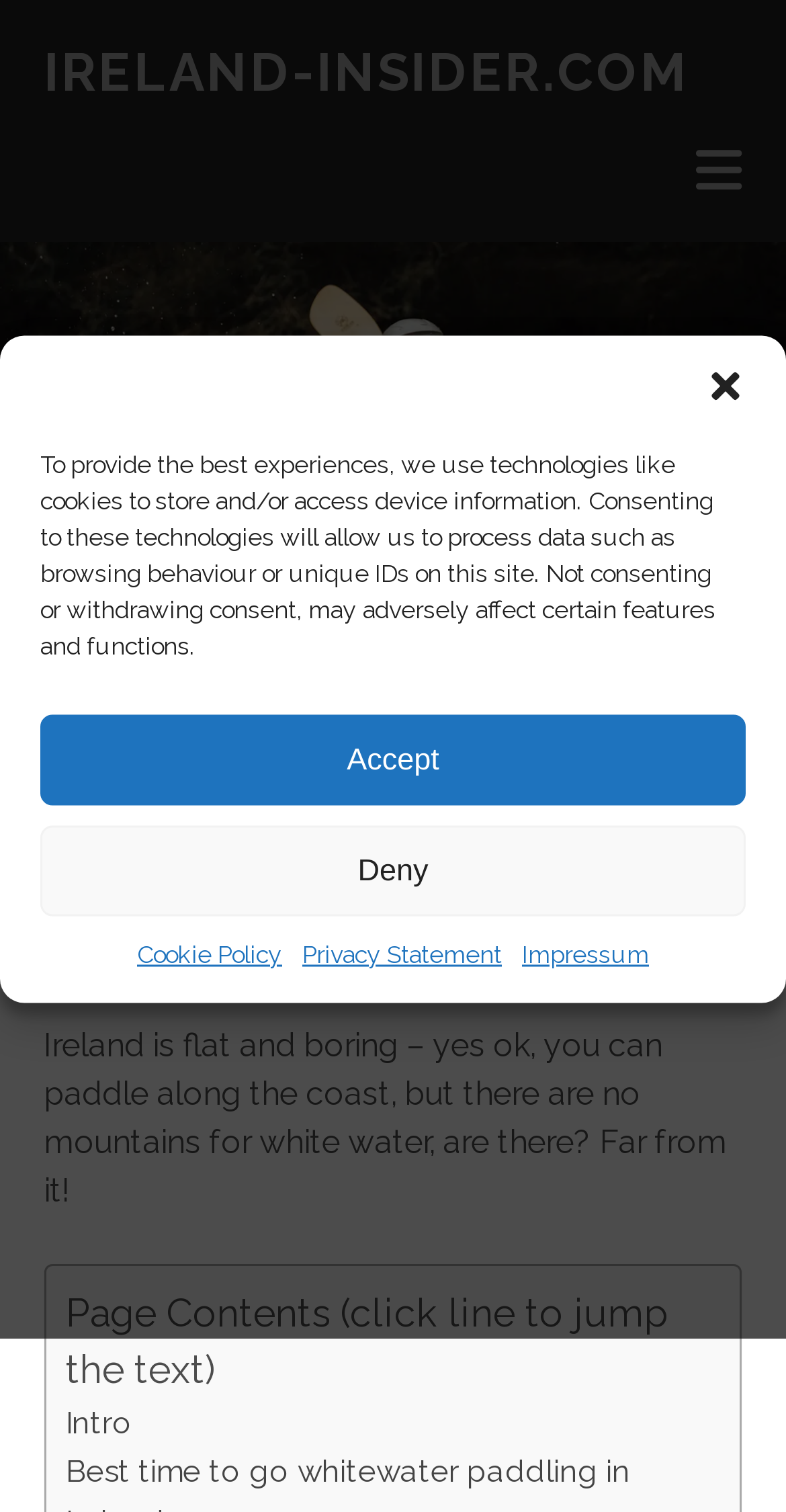When was the article last updated?
Please respond to the question with a detailed and well-explained answer.

The last updated date of the article can be found in the text 'Last updated on March 3, 2024' which is located below the main heading.